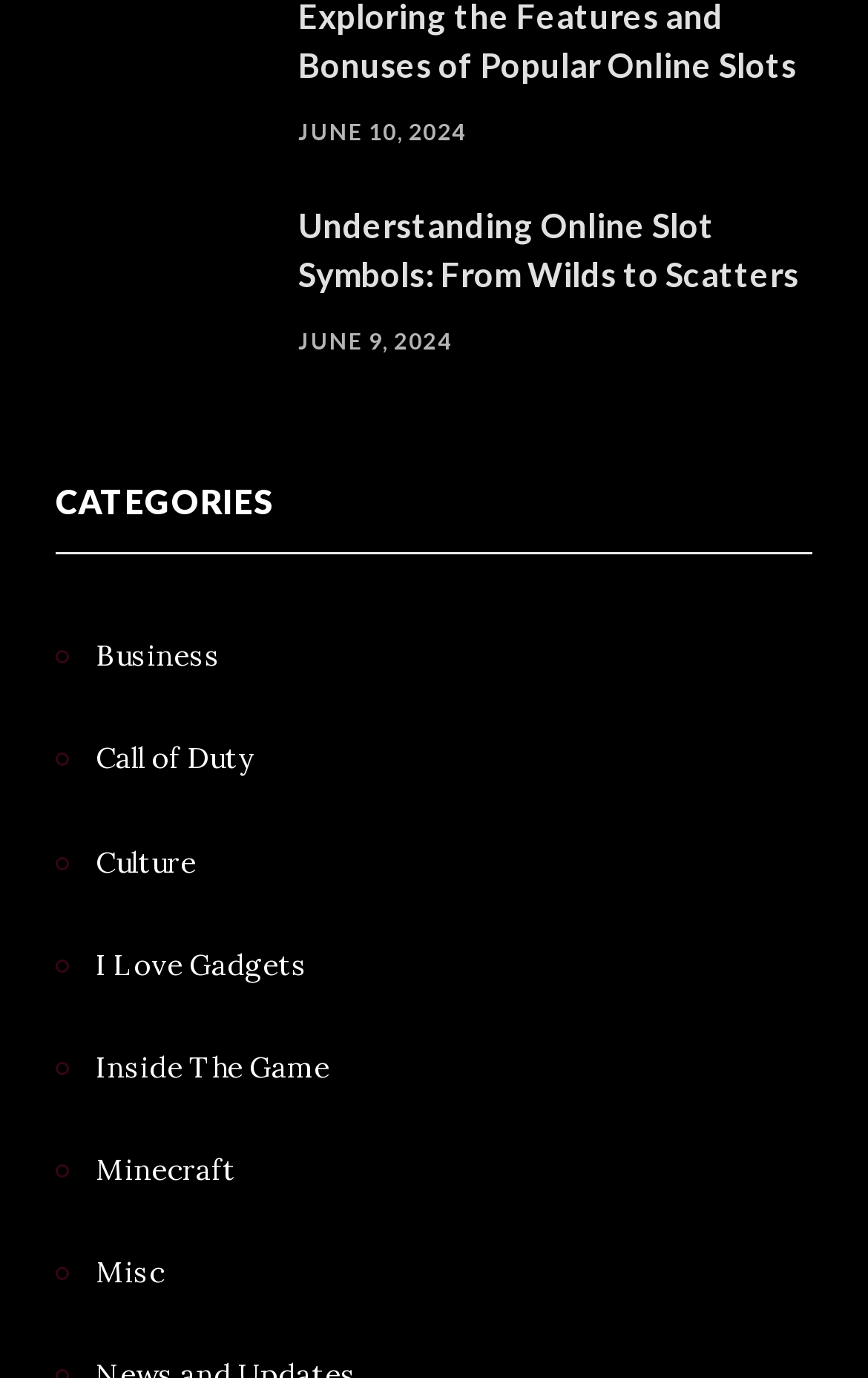Find the bounding box coordinates of the element to click in order to complete this instruction: "Learn about kidney health". The bounding box coordinates must be four float numbers between 0 and 1, denoted as [left, top, right, bottom].

None